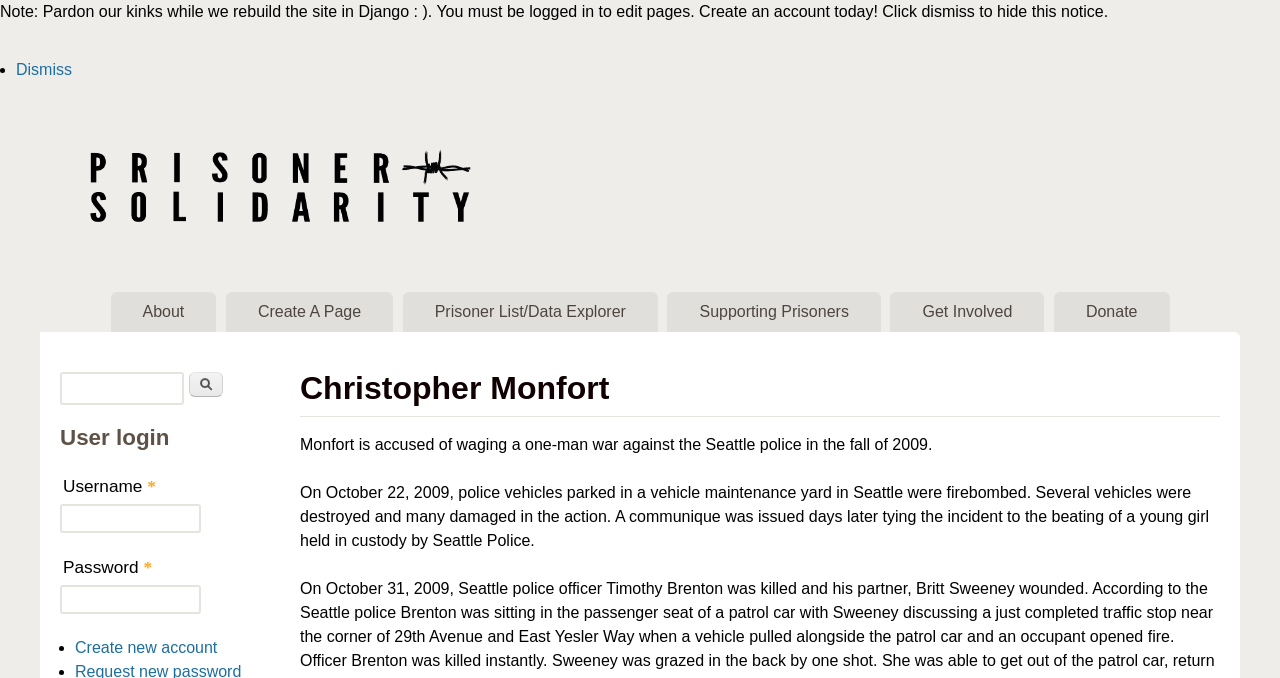Indicate the bounding box coordinates of the element that needs to be clicked to satisfy the following instruction: "Go to the 'About' page". The coordinates should be four float numbers between 0 and 1, i.e., [left, top, right, bottom].

[0.086, 0.431, 0.169, 0.49]